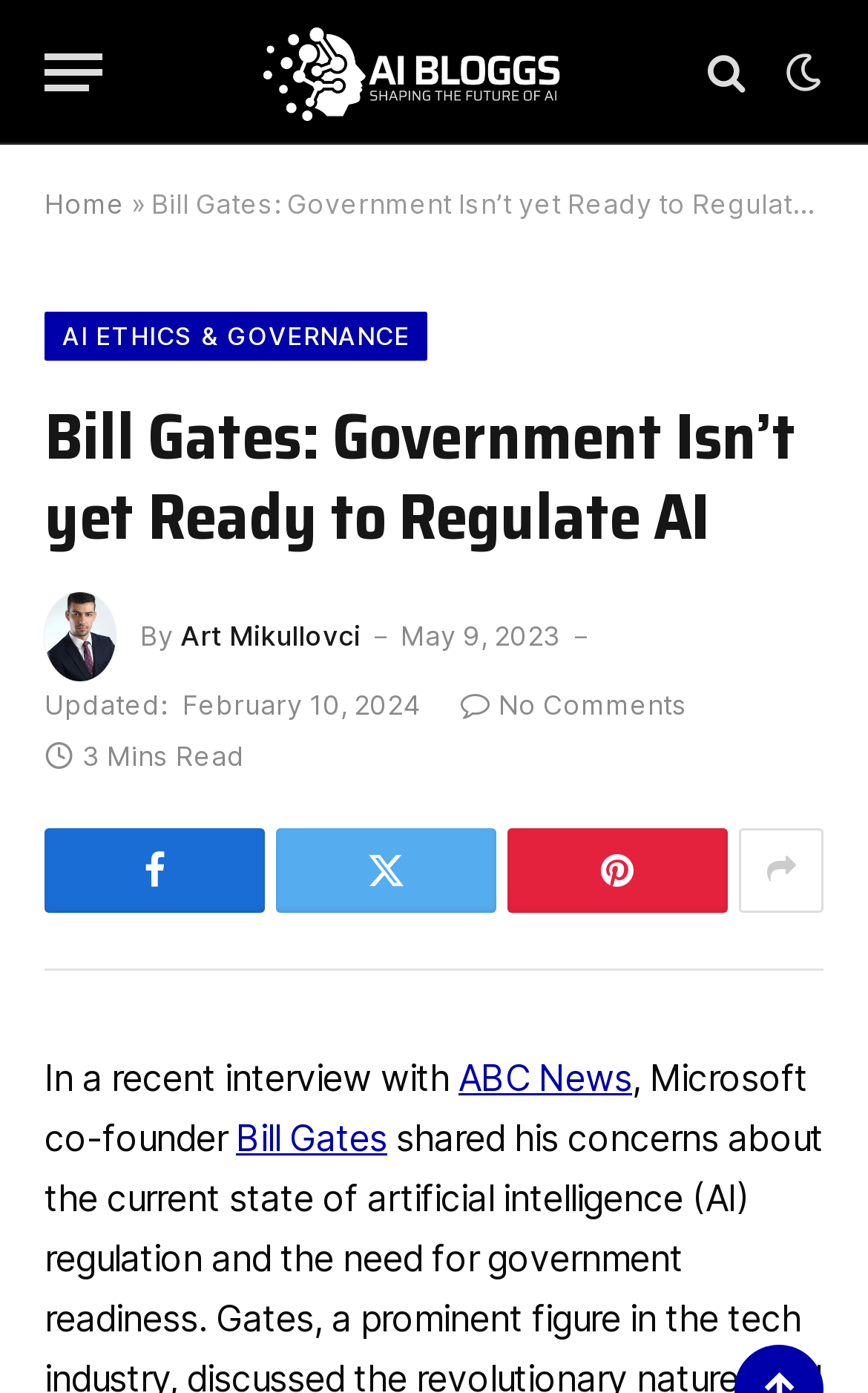Please mark the bounding box coordinates of the area that should be clicked to carry out the instruction: "Read more about AI ETHICS & GOVERNANCE".

[0.051, 0.224, 0.493, 0.26]